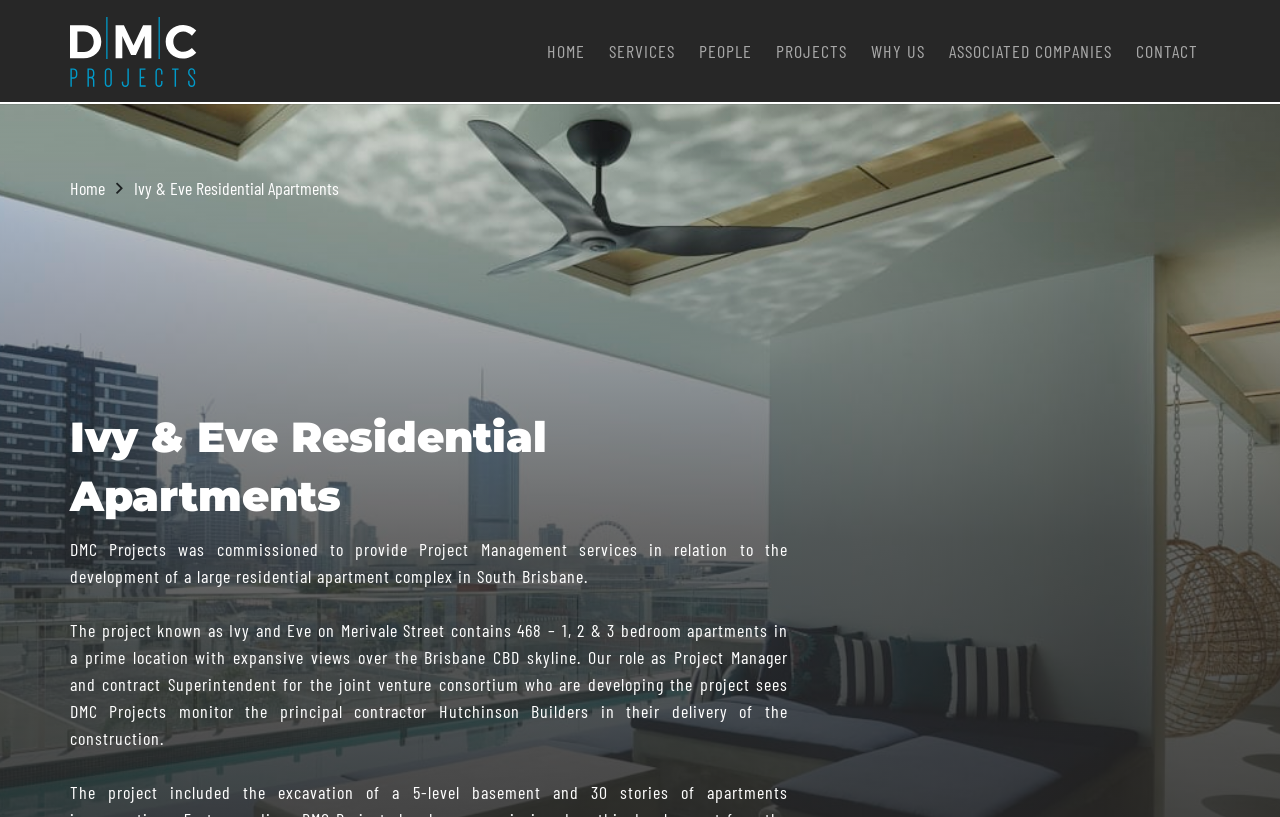Could you indicate the bounding box coordinates of the region to click in order to complete this instruction: "Subscribe to the publication".

None